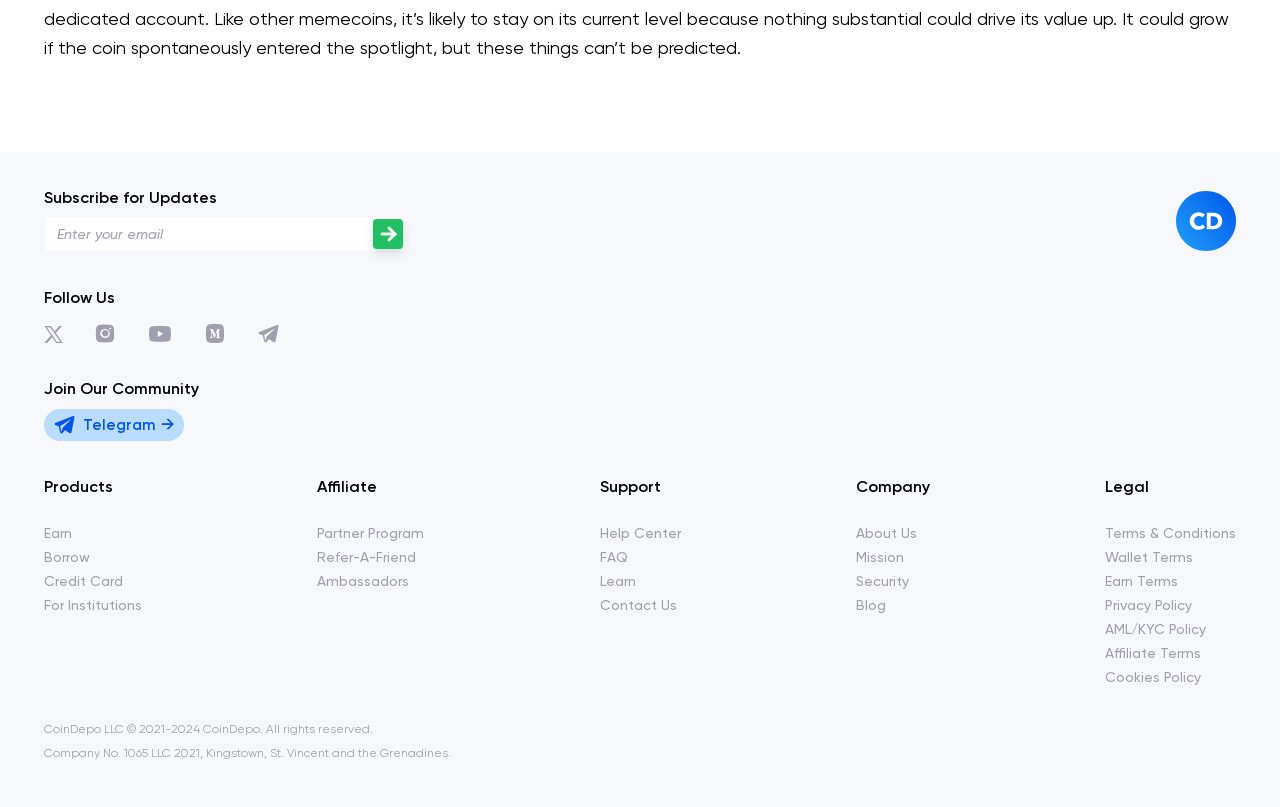Identify the bounding box coordinates for the UI element described as follows: Terms & Conditions. Use the format (top-left x, top-left y, bottom-right x, bottom-right y) and ensure all values are floating point numbers between 0 and 1.

[0.863, 0.65, 0.966, 0.67]